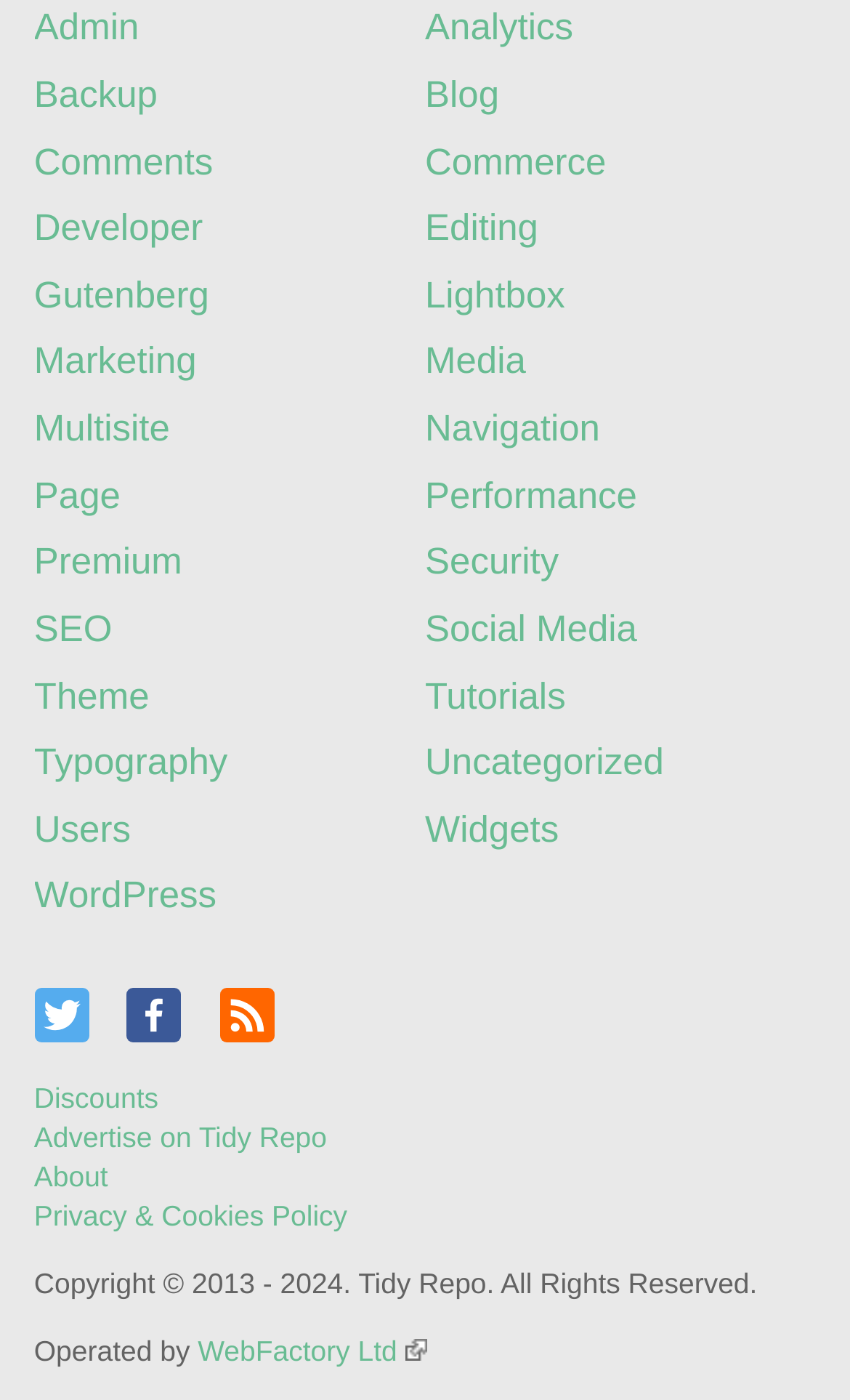Locate the bounding box coordinates for the element described below: "Advertise on Tidy Repo". The coordinates must be four float values between 0 and 1, formatted as [left, top, right, bottom].

[0.04, 0.798, 0.96, 0.826]